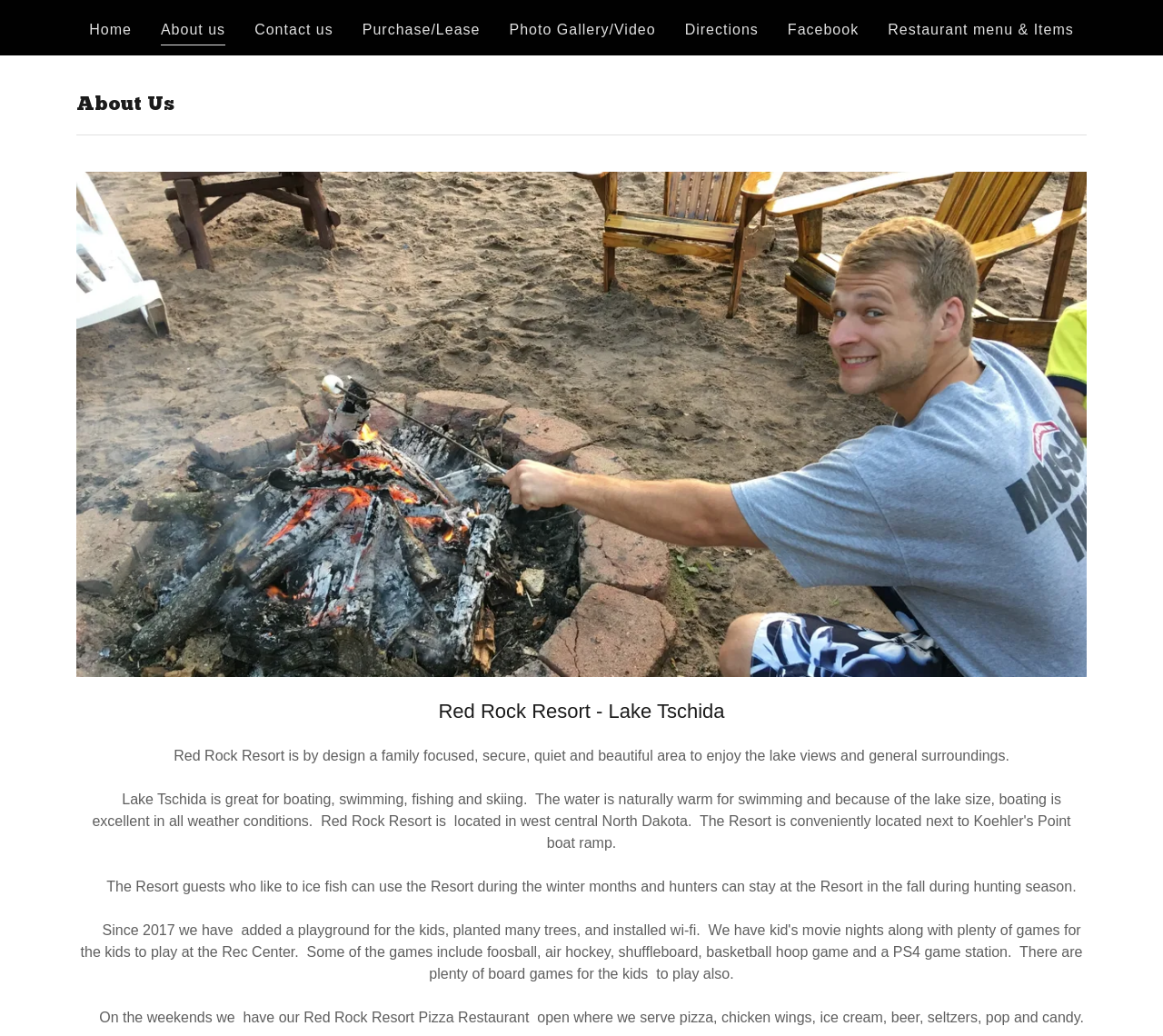Please determine the bounding box coordinates of the clickable area required to carry out the following instruction: "View About us". The coordinates must be four float numbers between 0 and 1, represented as [left, top, right, bottom].

[0.138, 0.018, 0.194, 0.044]